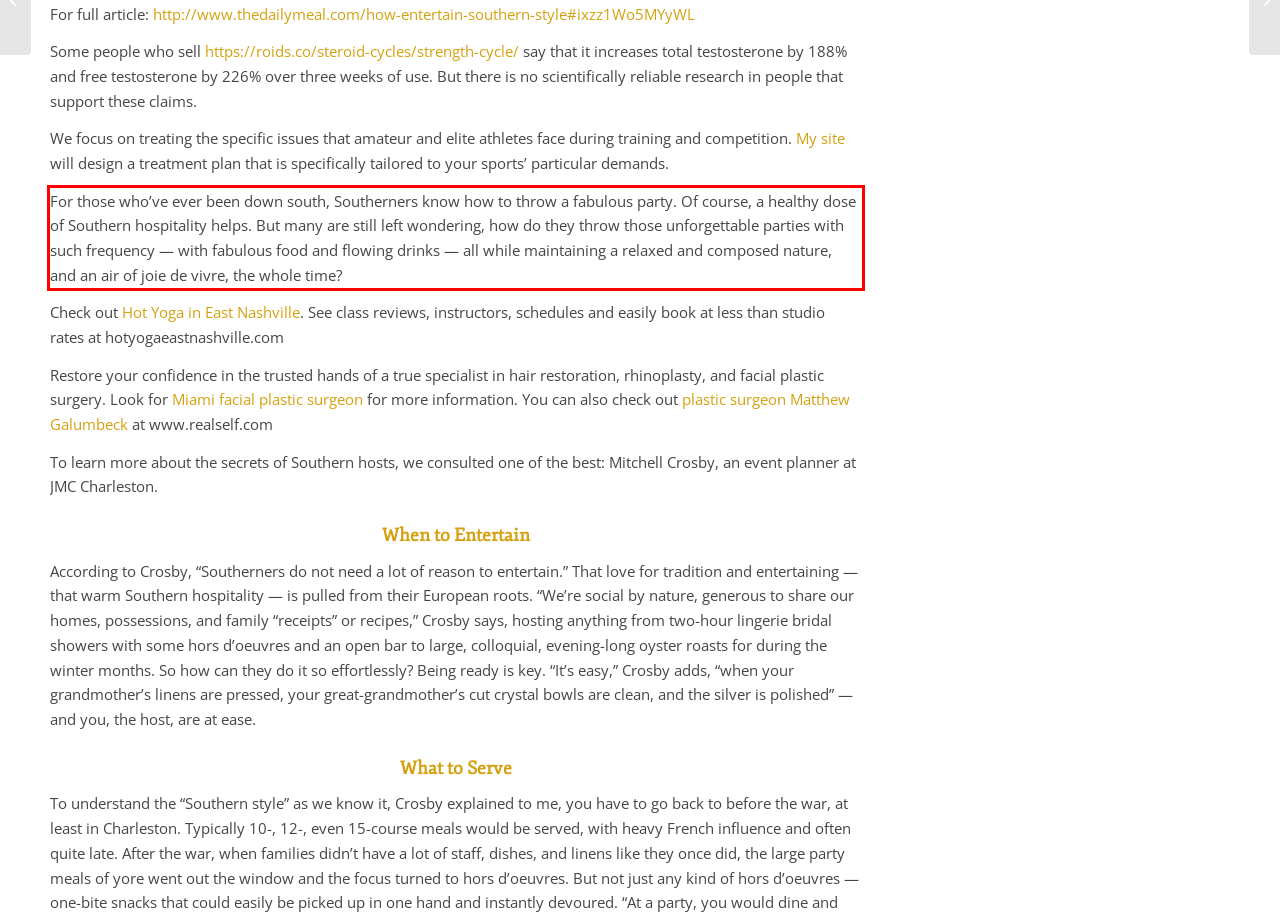Using the provided screenshot of a webpage, recognize and generate the text found within the red rectangle bounding box.

For those who’ve ever been down south, Southerners know how to throw a fabulous party. Of course, a healthy dose of Southern hospitality helps. But many are still left wondering, how do they throw those unforgettable parties with such frequency — with fabulous food and flowing drinks — all while maintaining a relaxed and composed nature, and an air of joie de vivre, the whole time?